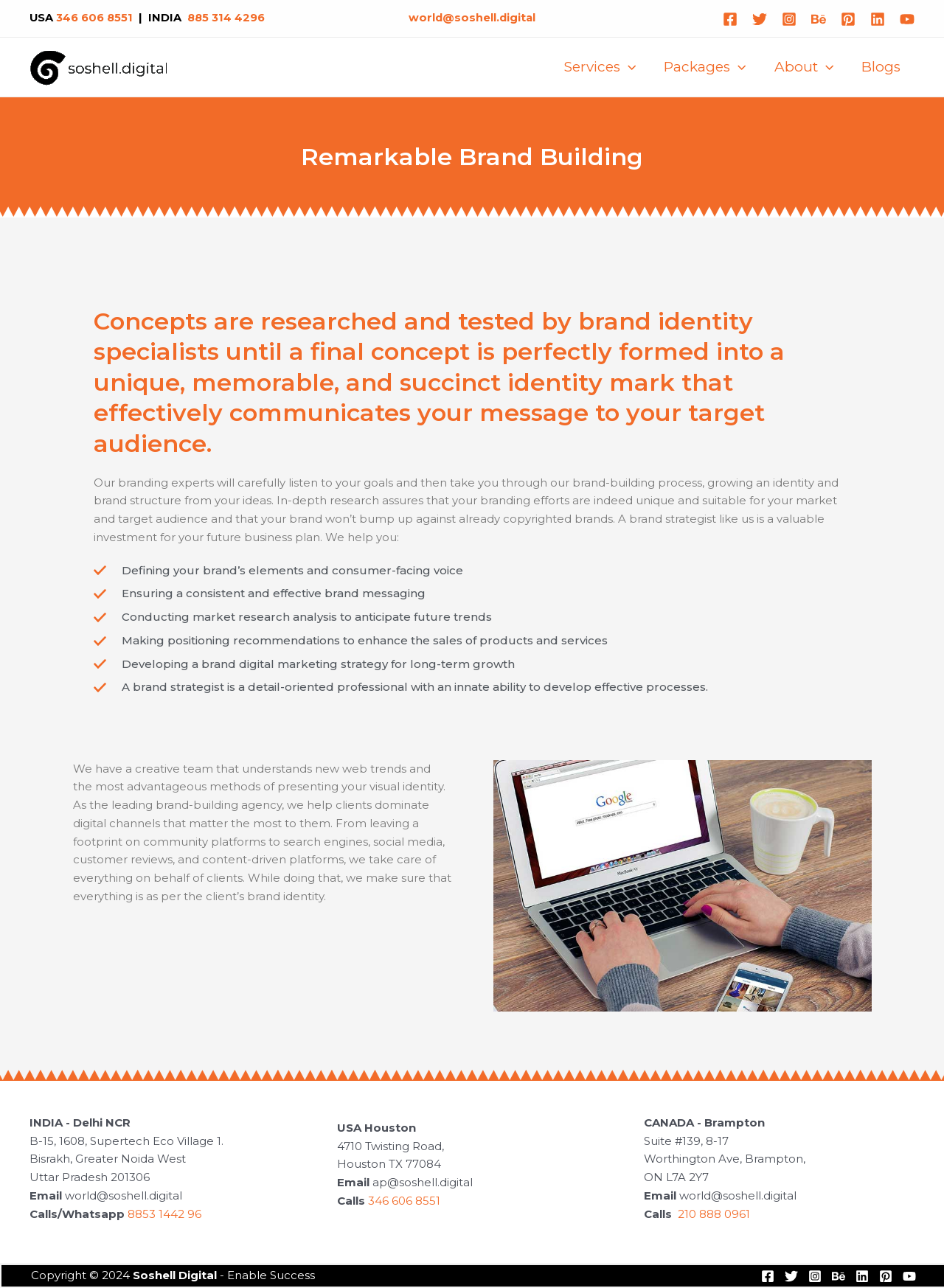Indicate the bounding box coordinates of the element that must be clicked to execute the instruction: "Submit a post to GeoLog". The coordinates should be given as four float numbers between 0 and 1, i.e., [left, top, right, bottom].

None